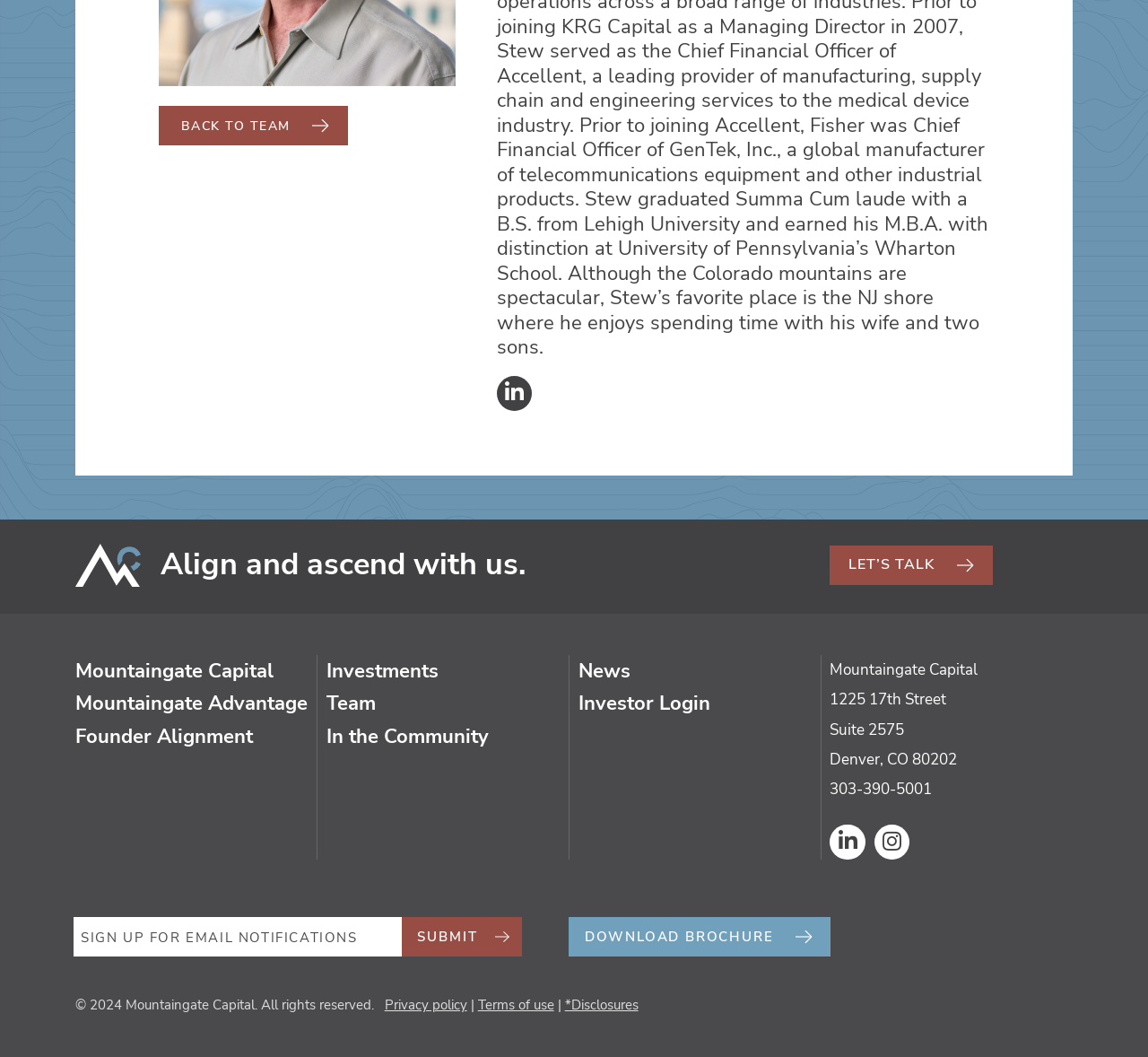Using the description "Team", locate and provide the bounding box of the UI element.

[0.285, 0.653, 0.328, 0.679]